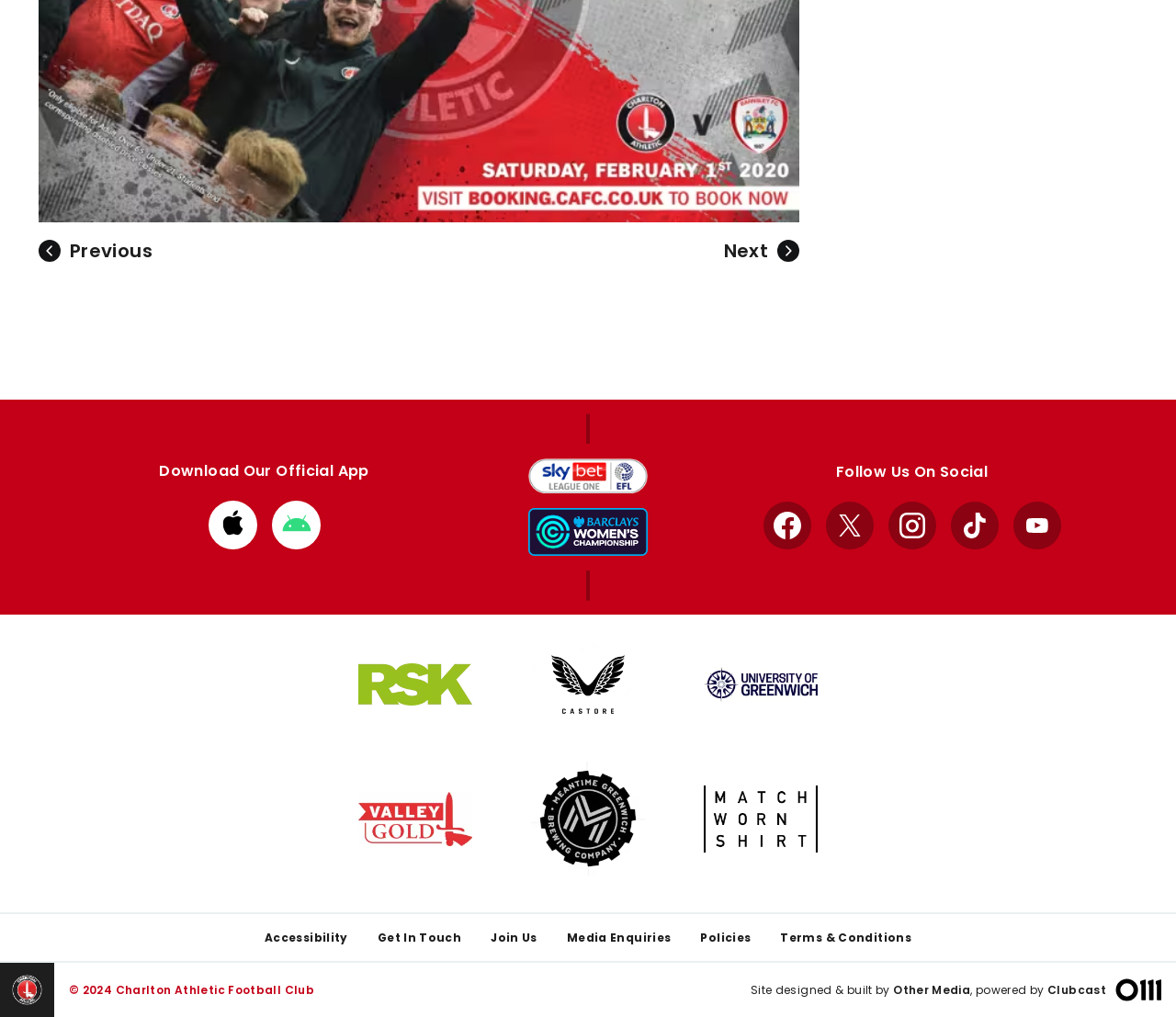What is the copyright year of the website?
Using the visual information, reply with a single word or short phrase.

2024